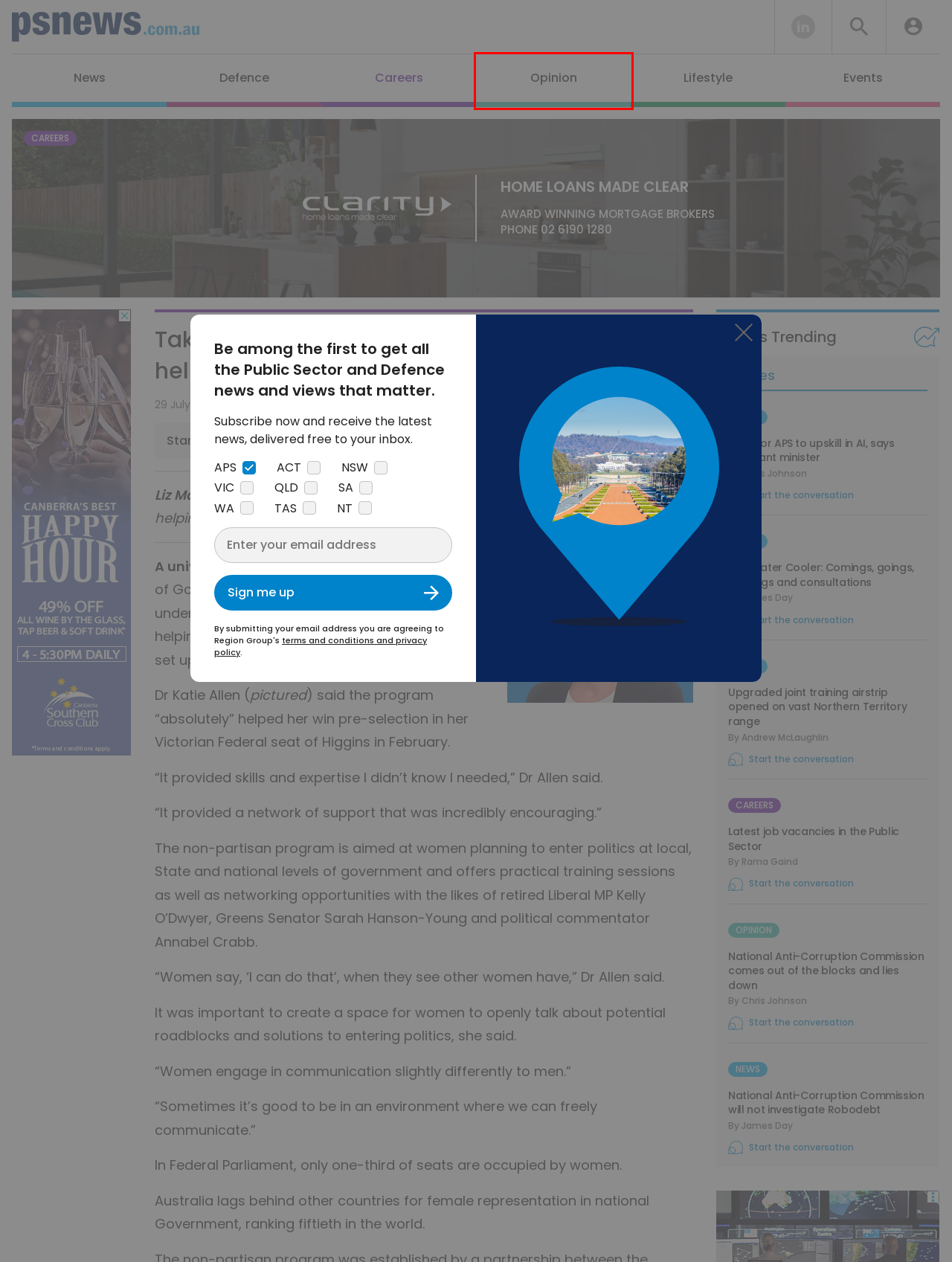Inspect the screenshot of a webpage with a red rectangle bounding box. Identify the webpage description that best corresponds to the new webpage after clicking the element inside the bounding box. Here are the candidates:
A. Events | PS News
B. Lifestyle | PS News
C. Time for APS to upskill in AI, says assistant minister | PS News
D. National Anti-Corruption Commission will not investigate Robodebt | PS News
E. Latest job vacancies in the Public Sector | PS News
F. Opinion | PS News
G. National Anti-Corruption Commission comes out of the blocks and lies down | PS News
H. Rama Gaind | PS News

F